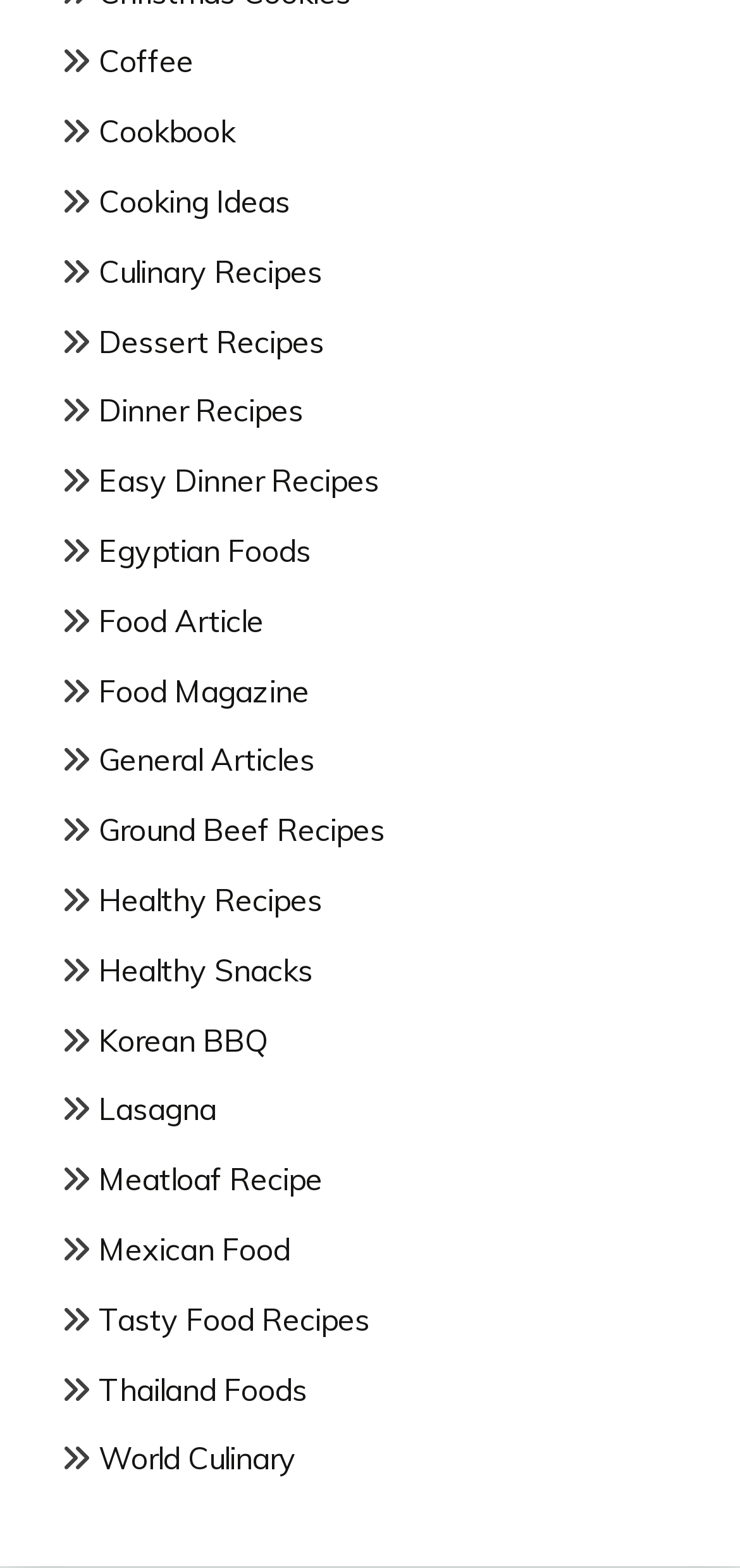Could you provide the bounding box coordinates for the portion of the screen to click to complete this instruction: "browse World Culinary"?

[0.133, 0.918, 0.4, 0.942]